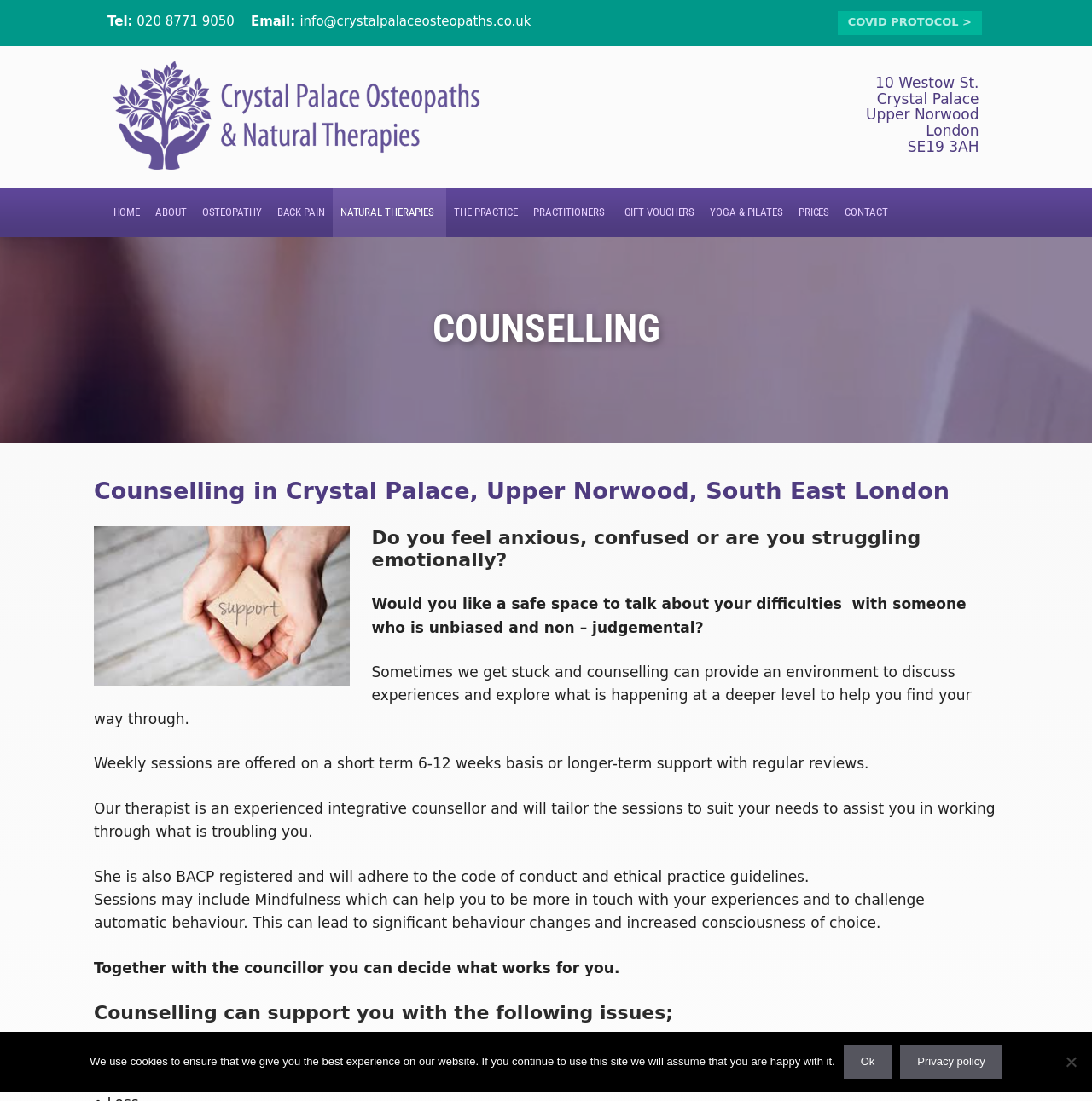Could you locate the bounding box coordinates for the section that should be clicked to accomplish this task: "Click the info@crystalpalaceosteopaths.co.uk email link".

[0.275, 0.012, 0.486, 0.026]